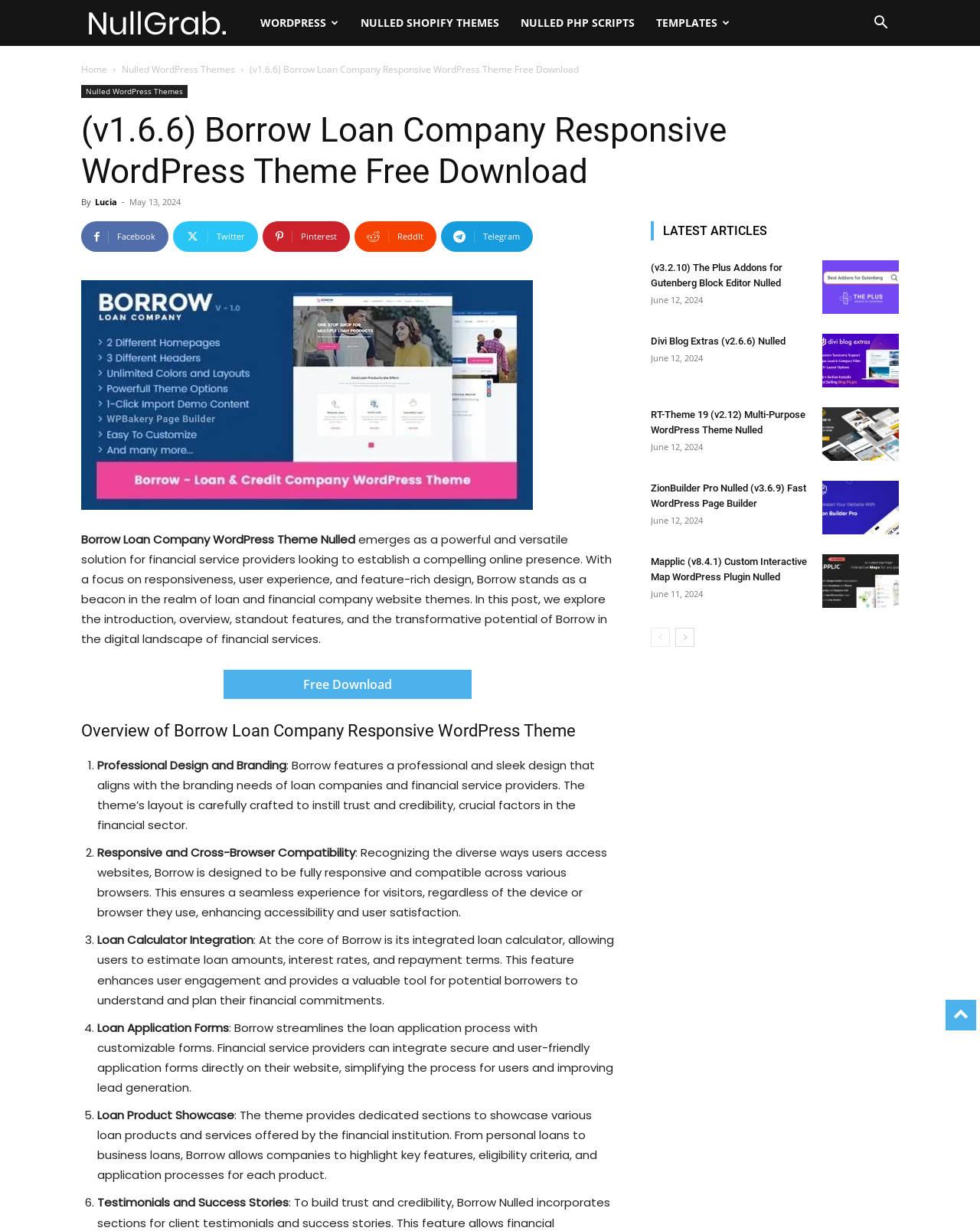Provide your answer to the question using just one word or phrase: What is the purpose of the loan calculator integration?

To estimate loan amounts and interest rates